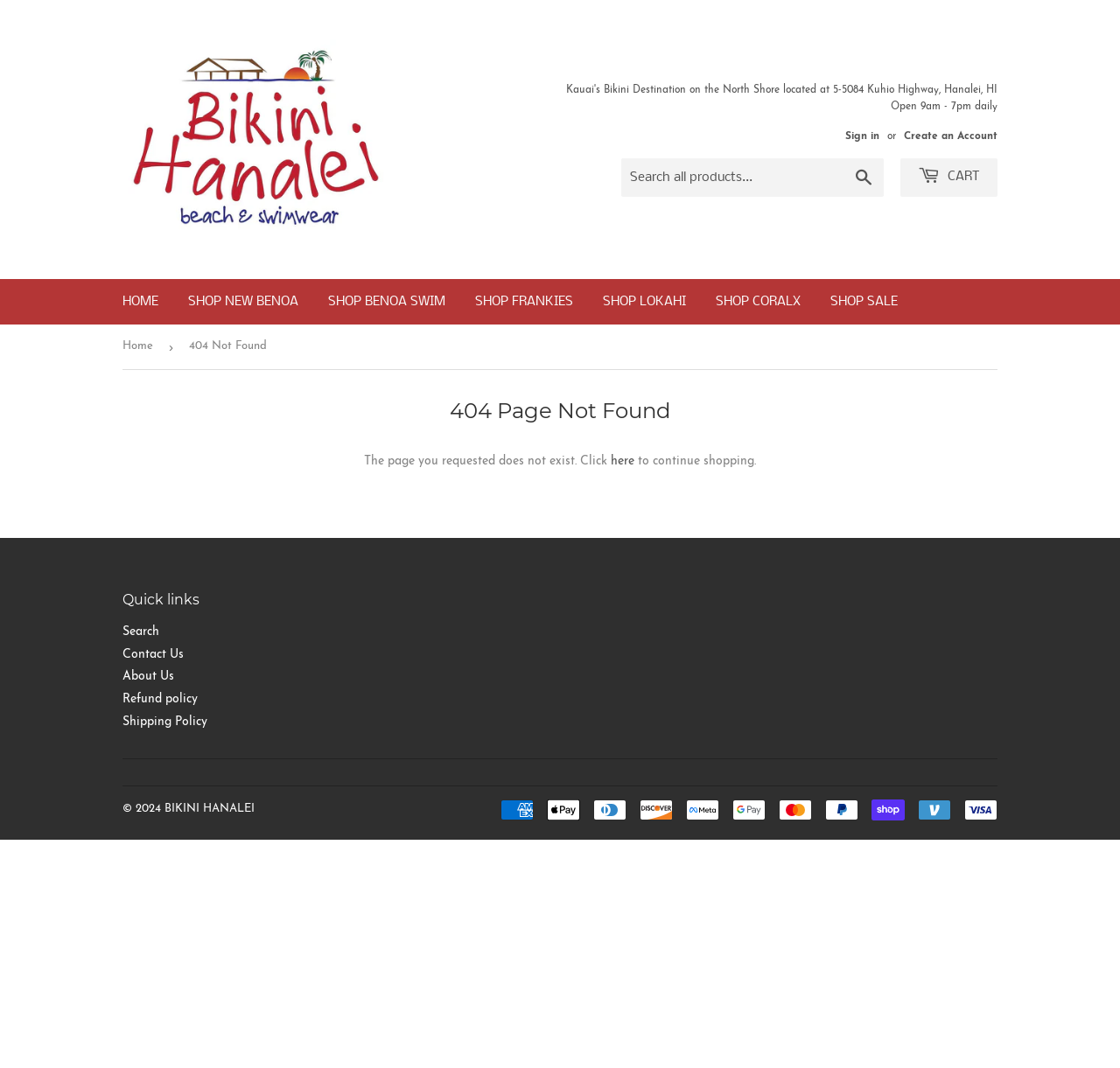What is the purpose of the search box?
Observe the image and answer the question with a one-word or short phrase response.

Search all products